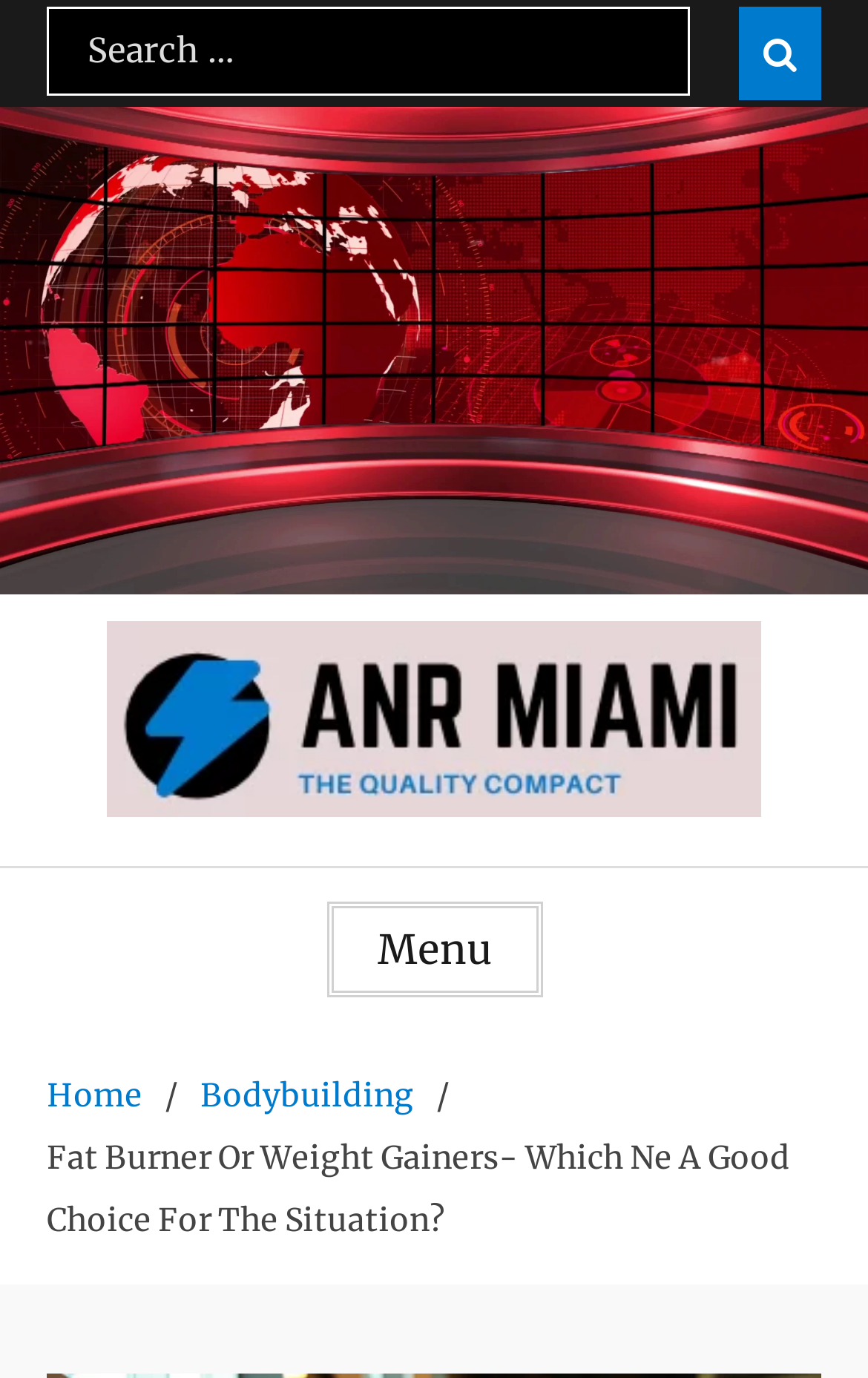From the element description Search, predict the bounding box coordinates of the UI element. The coordinates must be specified in the format (top-left x, top-left y, bottom-right x, bottom-right y) and should be within the 0 to 1 range.

[0.852, 0.005, 0.947, 0.073]